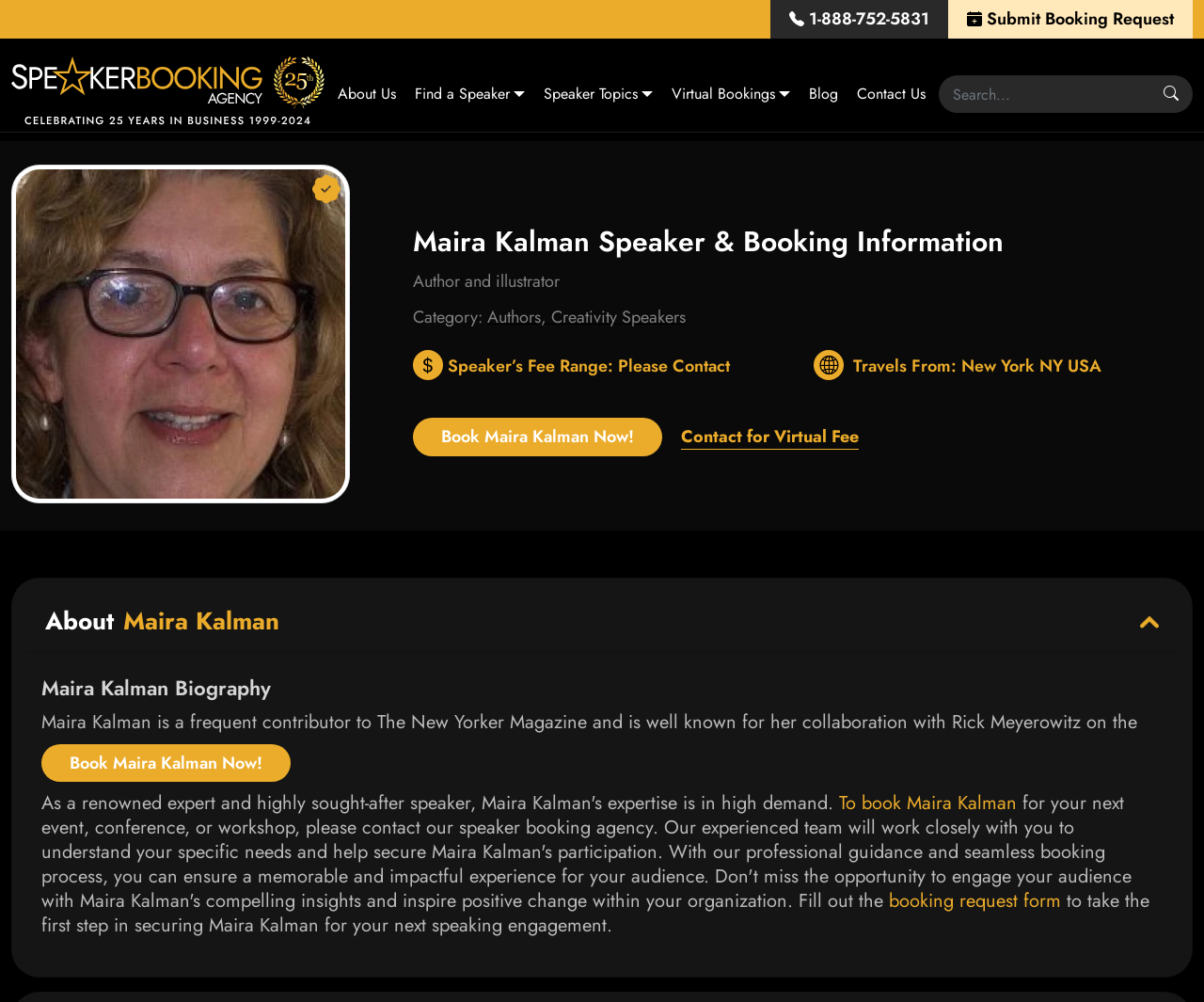Given the description 1-888-752-5831, predict the bounding box coordinates of the UI element. Ensure the coordinates are in the format (top-left x, top-left y, bottom-right x, bottom-right y) and all values are between 0 and 1.

[0.64, 0.0, 0.787, 0.038]